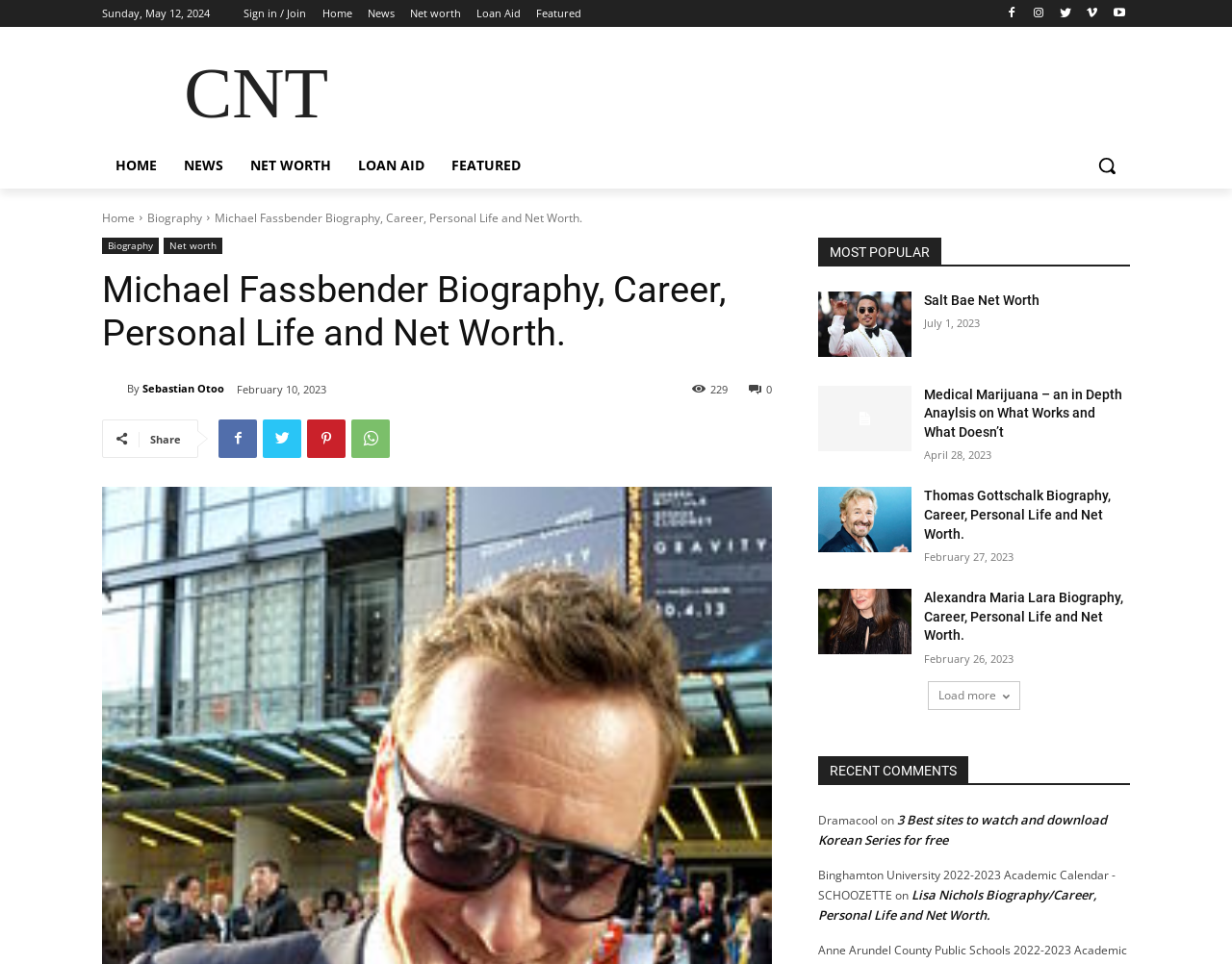Select the bounding box coordinates of the element I need to click to carry out the following instruction: "Search for something".

[0.88, 0.147, 0.917, 0.195]